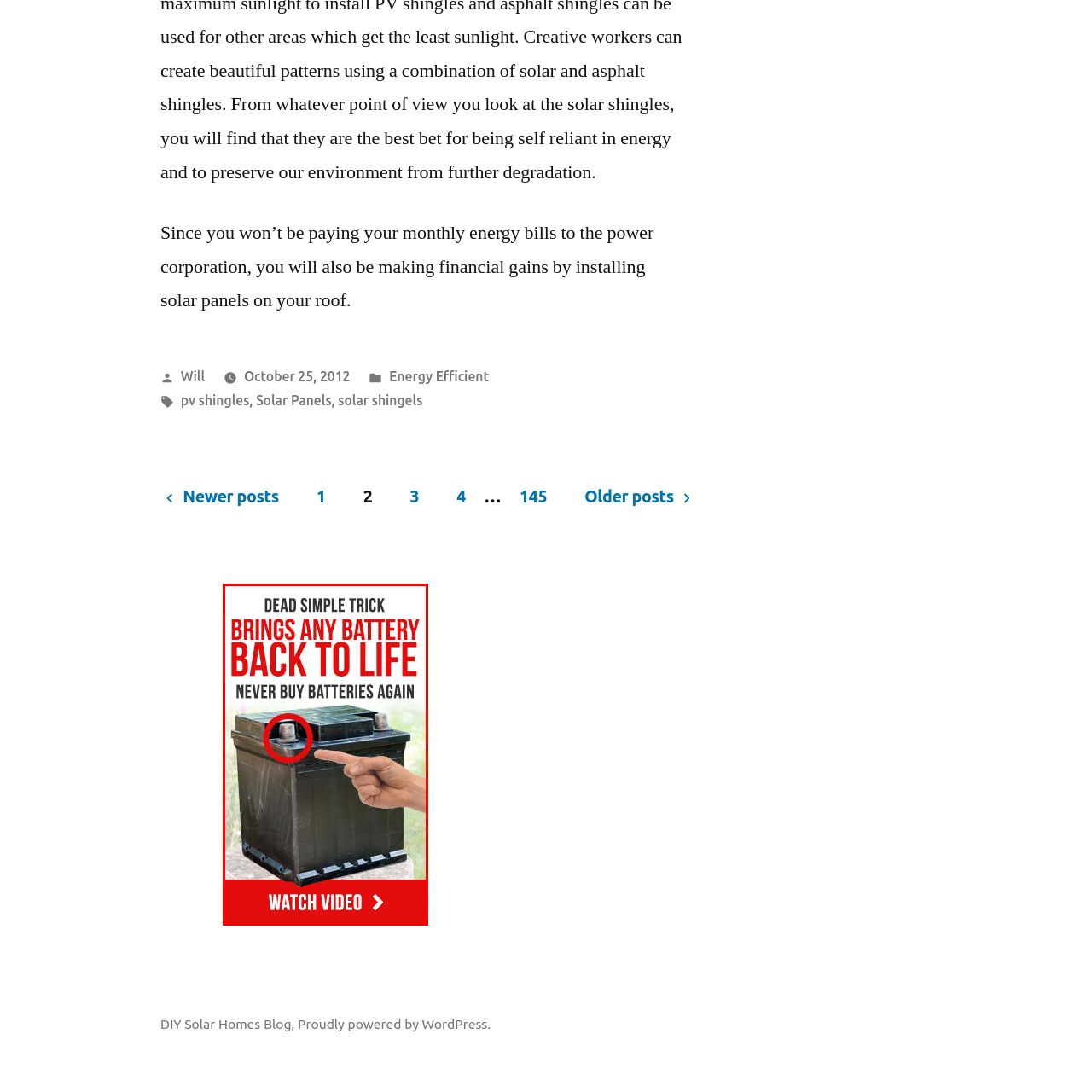What is the purpose of the circular graphic?
Study the image surrounded by the red bounding box and answer the question comprehensively, based on the details you see.

The bold circular graphic in the background is highlighting one of the terminals of the sleek, black battery, which is a visually striking feature of the advertisement.